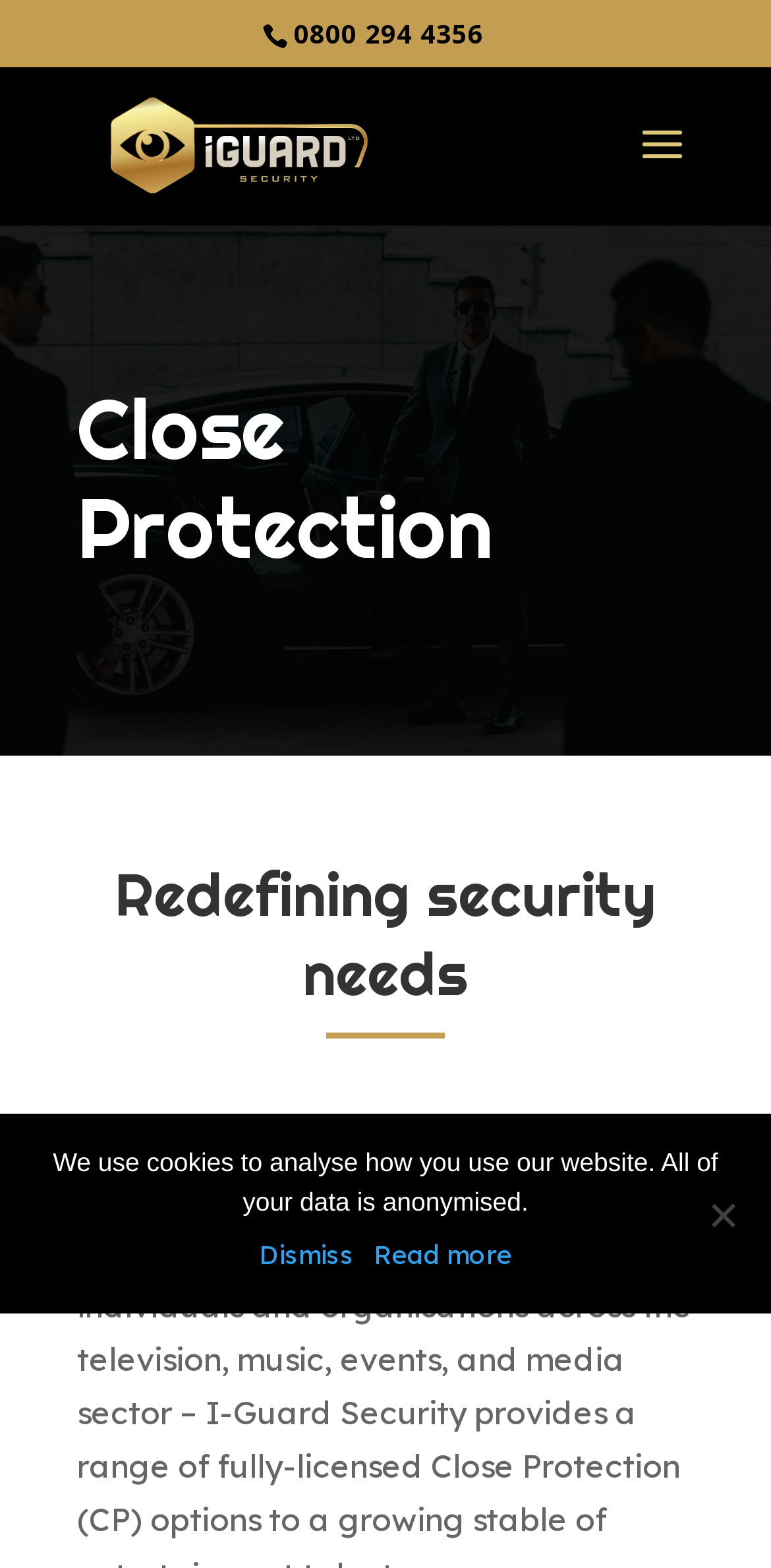Refer to the image and provide an in-depth answer to the question: 
How many links are in the cookie notice?

I found the number of links in the cookie notice by looking at the dialog element with the bounding box coordinates [0.0, 0.71, 1.0, 0.838], which contains two link elements with the texts 'Dismiss' and 'Read more'.